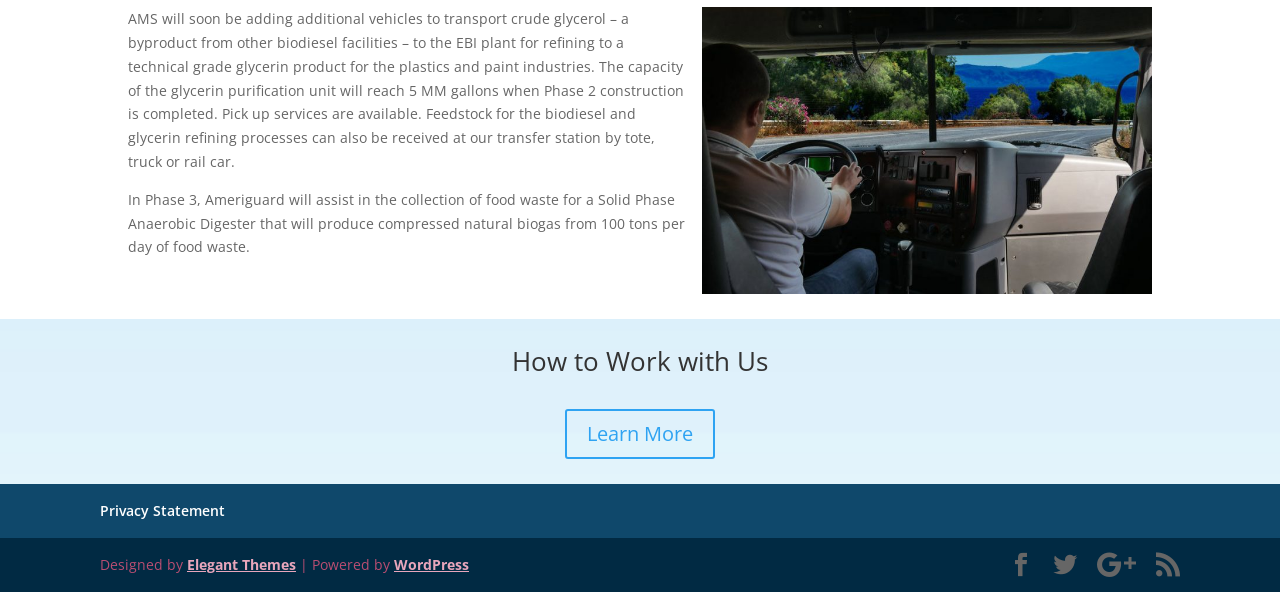Determine the bounding box coordinates for the clickable element to execute this instruction: "Enter your name". Provide the coordinates as four float numbers between 0 and 1, i.e., [left, top, right, bottom].

None